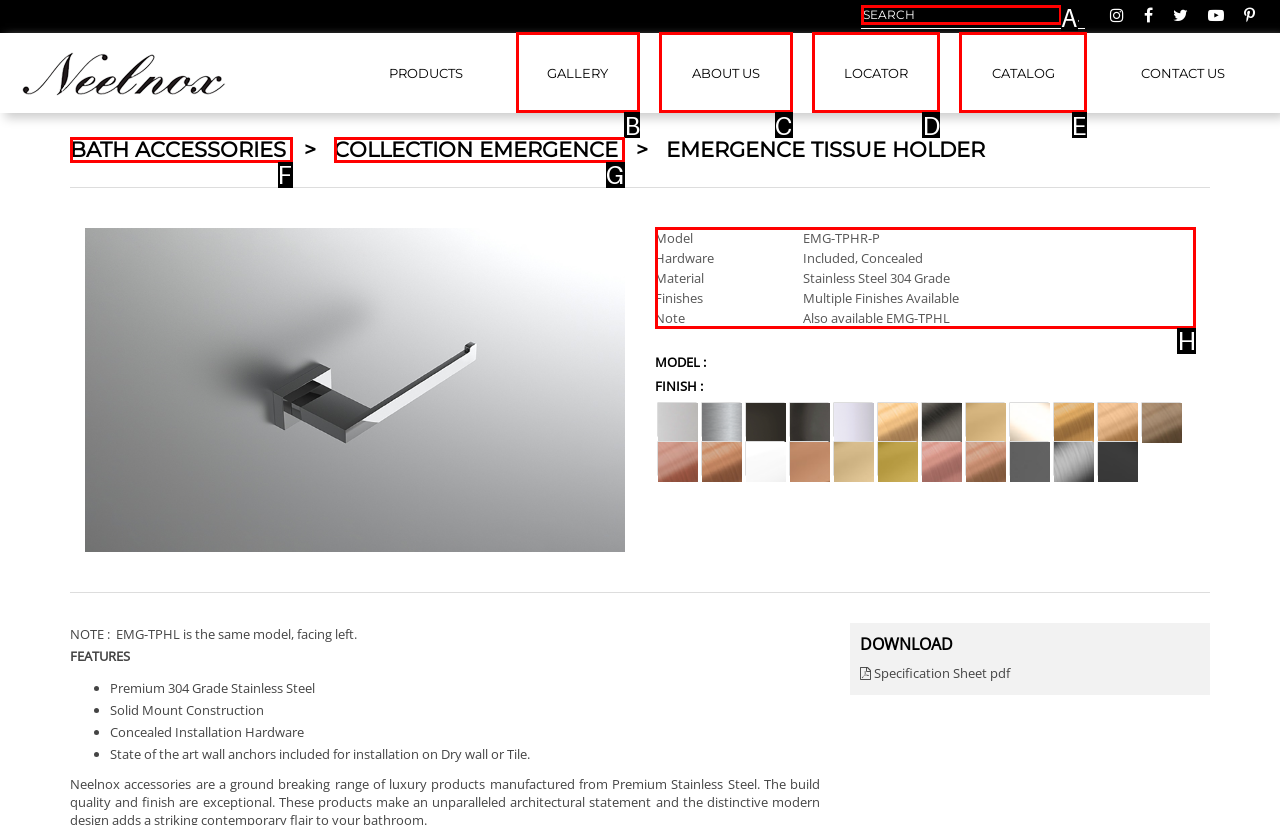Identify the HTML element to click to execute this task: view product details Respond with the letter corresponding to the proper option.

H